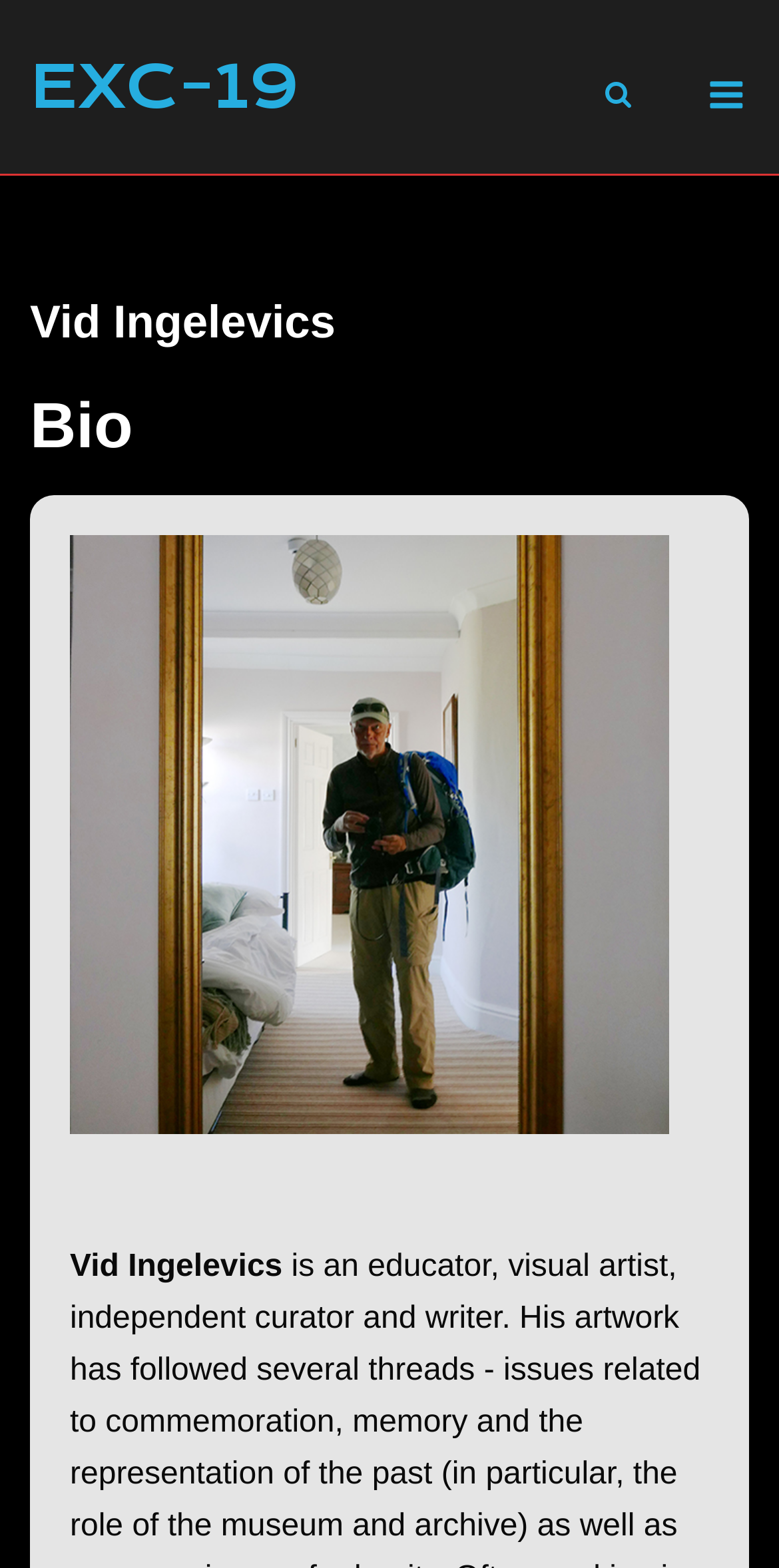Bounding box coordinates are specified in the format (top-left x, top-left y, bottom-right x, bottom-right y). All values are floating point numbers bounded between 0 and 1. Please provide the bounding box coordinate of the region this sentence describes: parent_node: Menu aria-label="Open Search"

[0.771, 0.051, 0.815, 0.073]